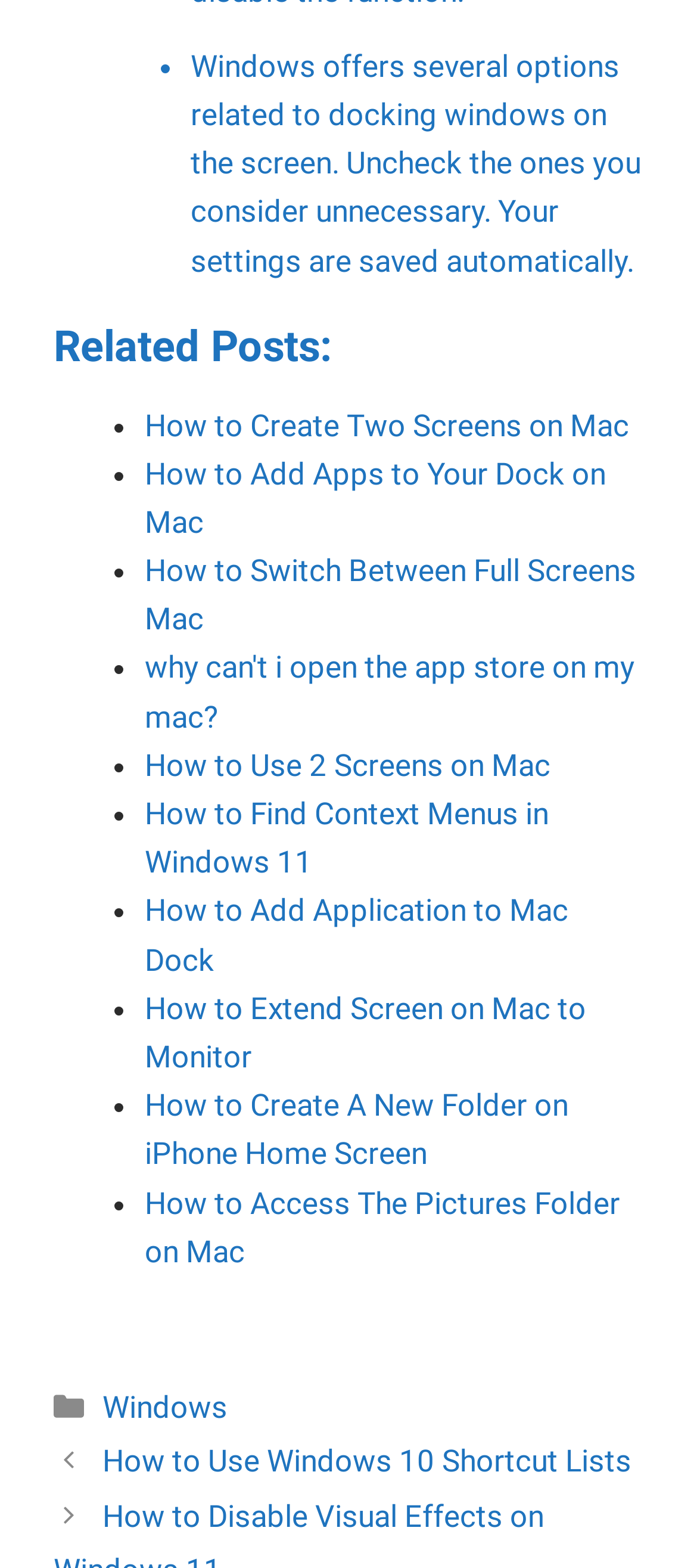What is the category of the post?
Answer the question with as much detail as you can, using the image as a reference.

The category of the post is indicated by the link 'Windows' under the 'Categories' heading, which suggests that the post is related to Windows operating system.